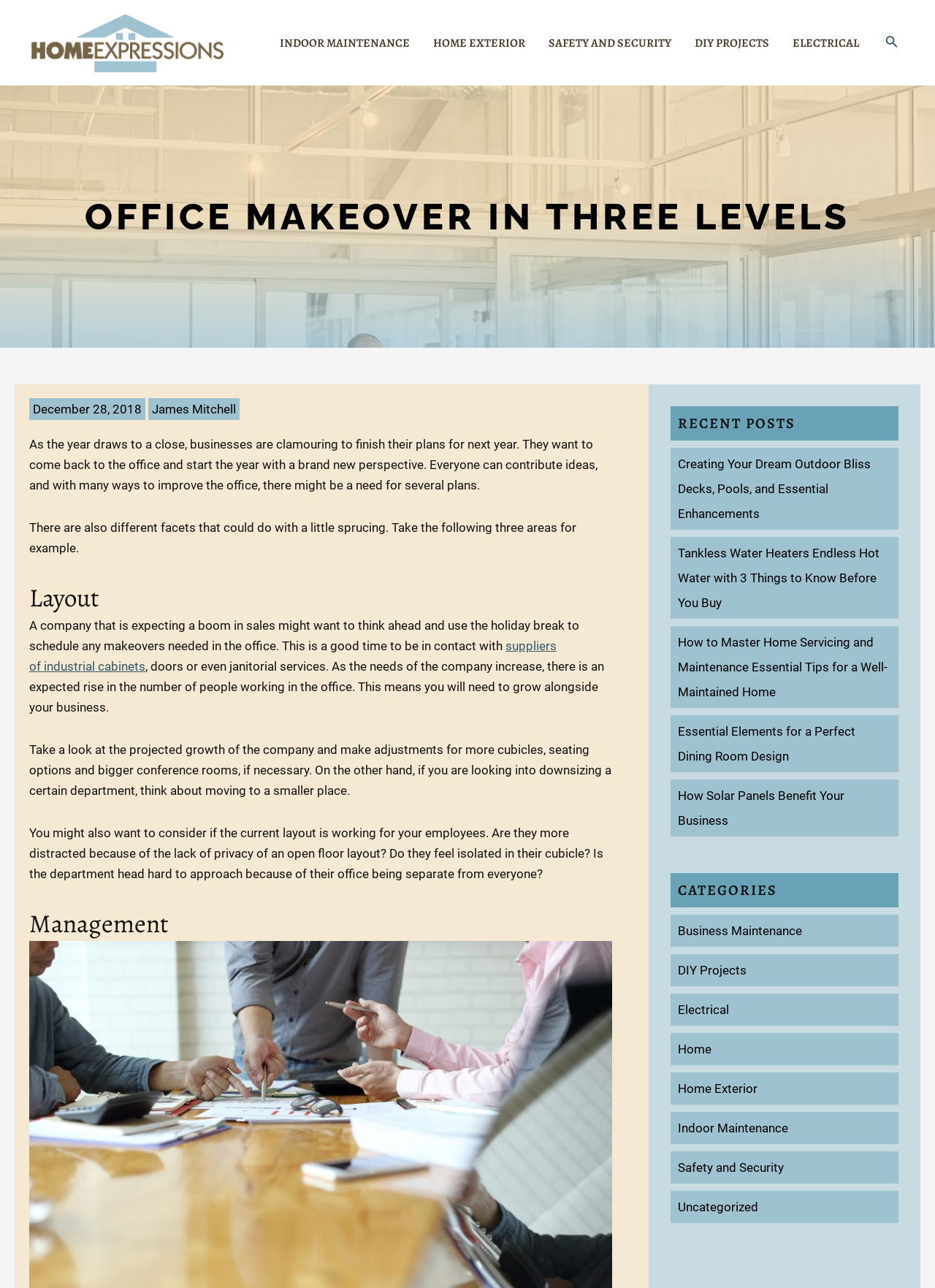What is the category of the article 'Creating Your Dream Outdoor Bliss Decks, Pools, and Essential Enhancements'?
Answer the question with a detailed explanation, including all necessary information.

The article 'Creating Your Dream Outdoor Bliss Decks, Pools, and Essential Enhancements' is listed under the category 'RECENT POSTS', and based on its title, it can be inferred that it belongs to the category 'Home Exterior'.